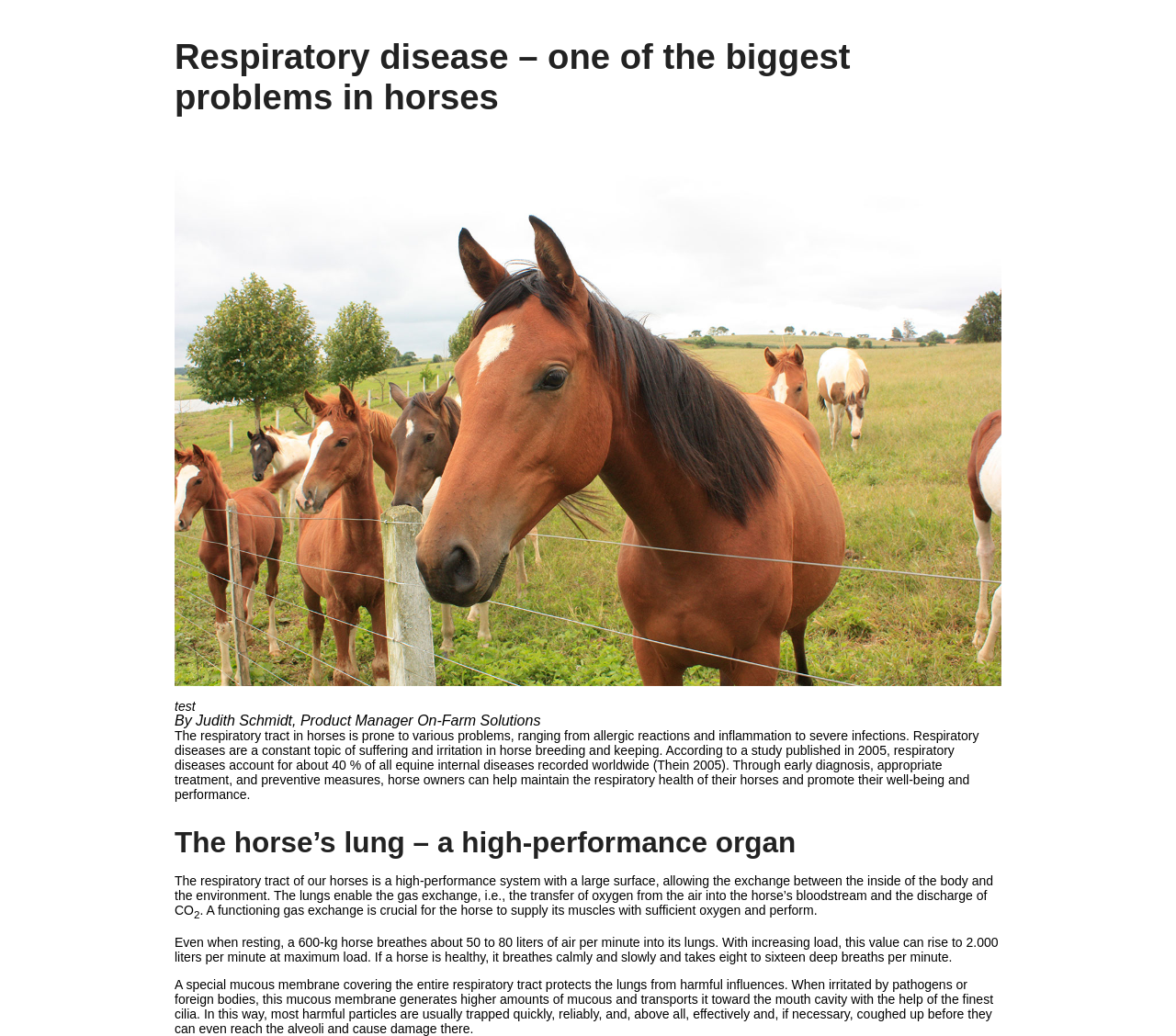Based on what you see in the screenshot, provide a thorough answer to this question: How many deep breaths per minute does a healthy horse take?

According to the text, 'If a horse is healthy, it breathes calmly and slowly and takes eight to sixteen deep breaths per minute', so the answer is 8-16.